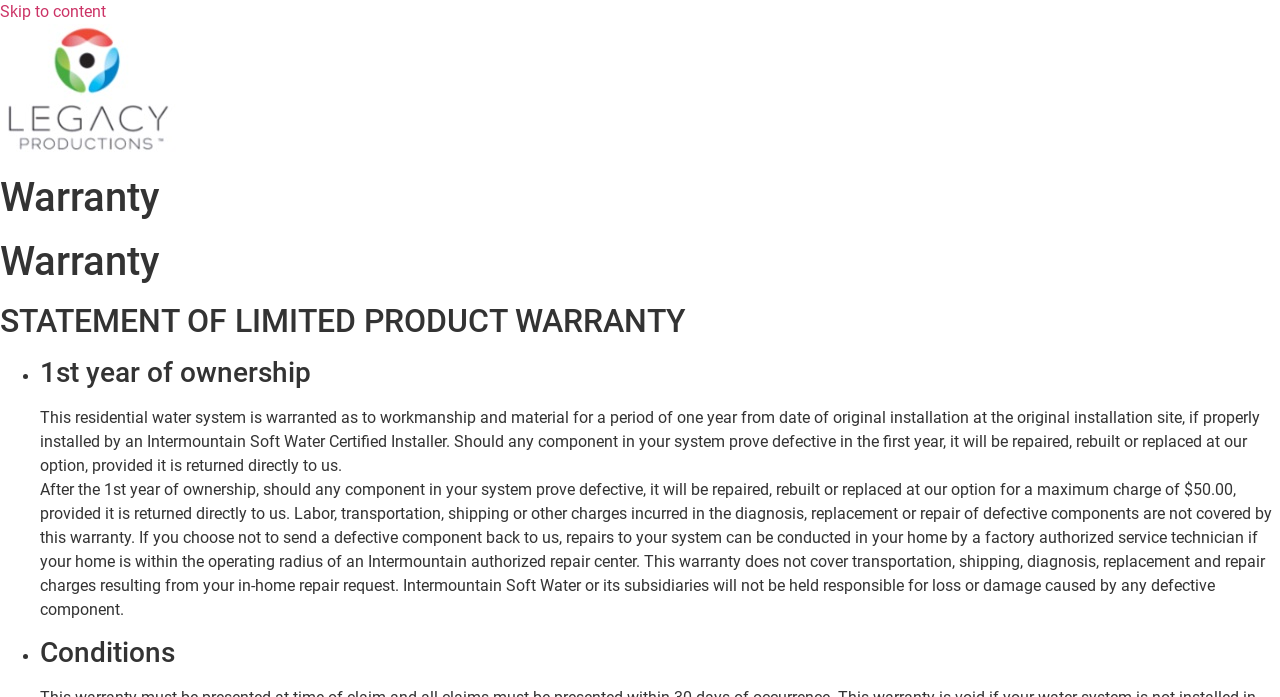Find the bounding box coordinates for the HTML element described as: "flexcel-vcl-release". The coordinates should consist of four float values between 0 and 1, i.e., [left, top, right, bottom].

None